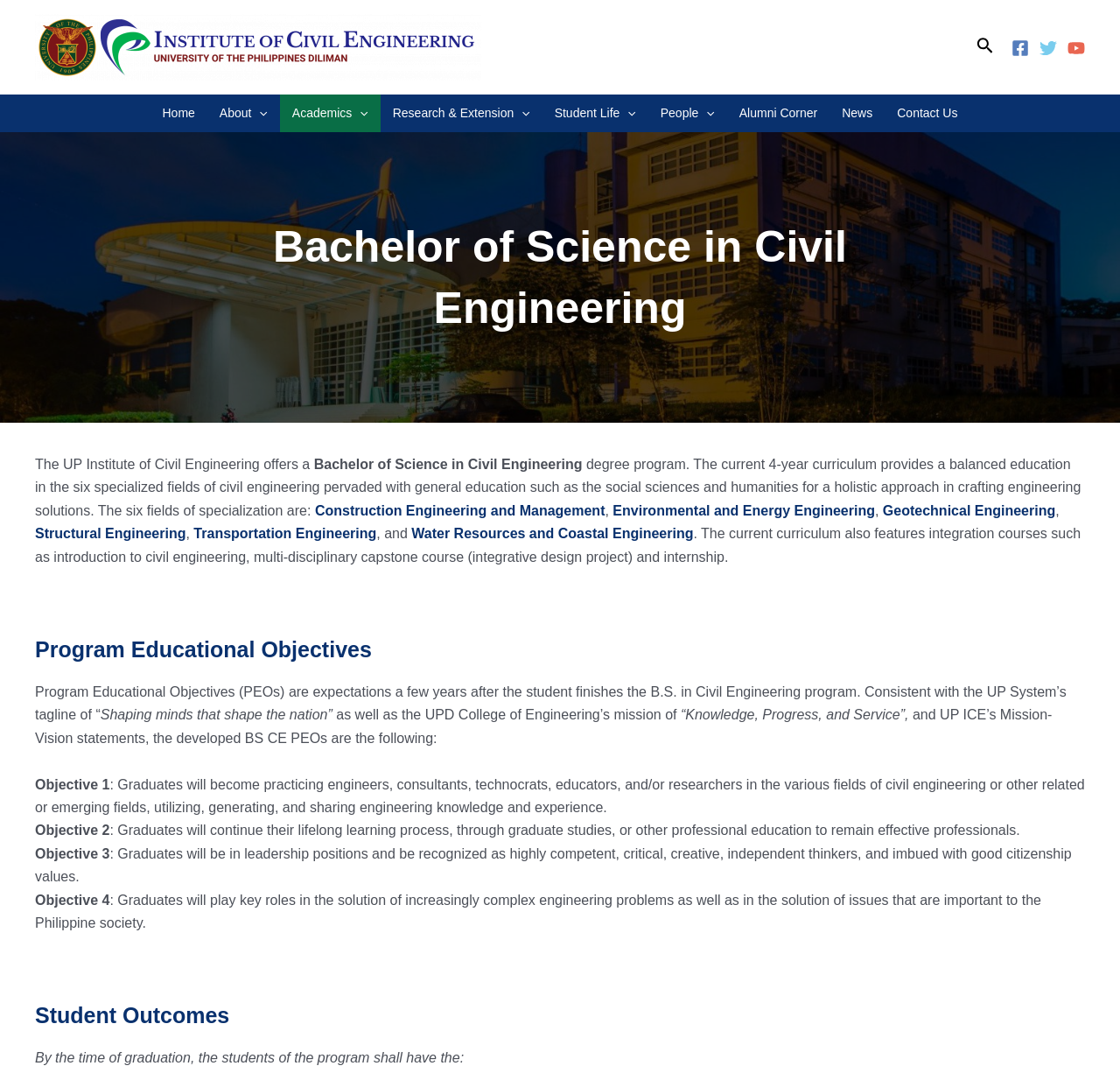Provide the text content of the webpage's main heading.

Bachelor of Science in Civil Engineering